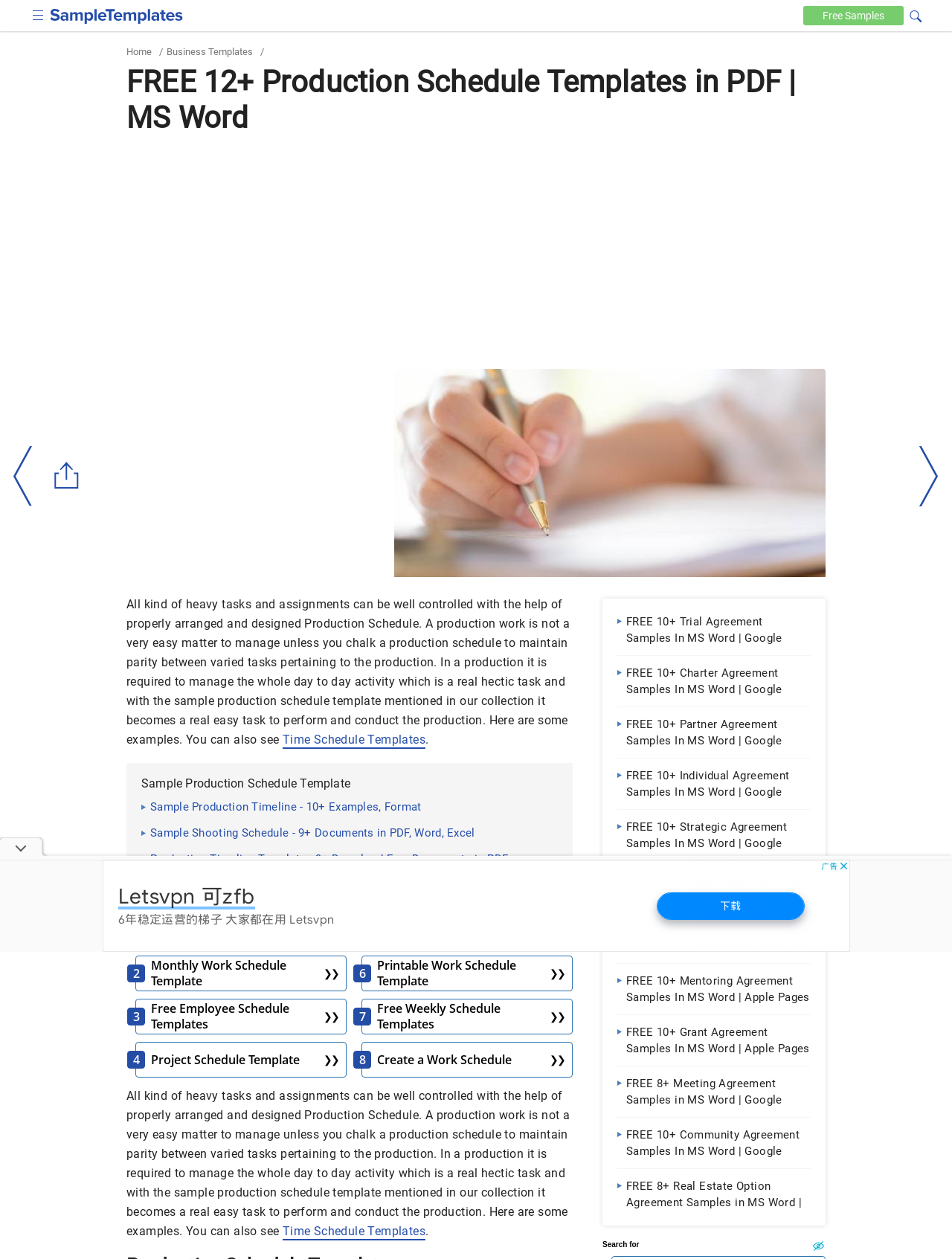Using the information in the image, give a comprehensive answer to the question: 
What is the benefit of using a production schedule template?

According to the webpage content, using a production schedule template makes it easy to perform and conduct the production, and helps to manage the whole day-to-day activity, which is a real hectic task.